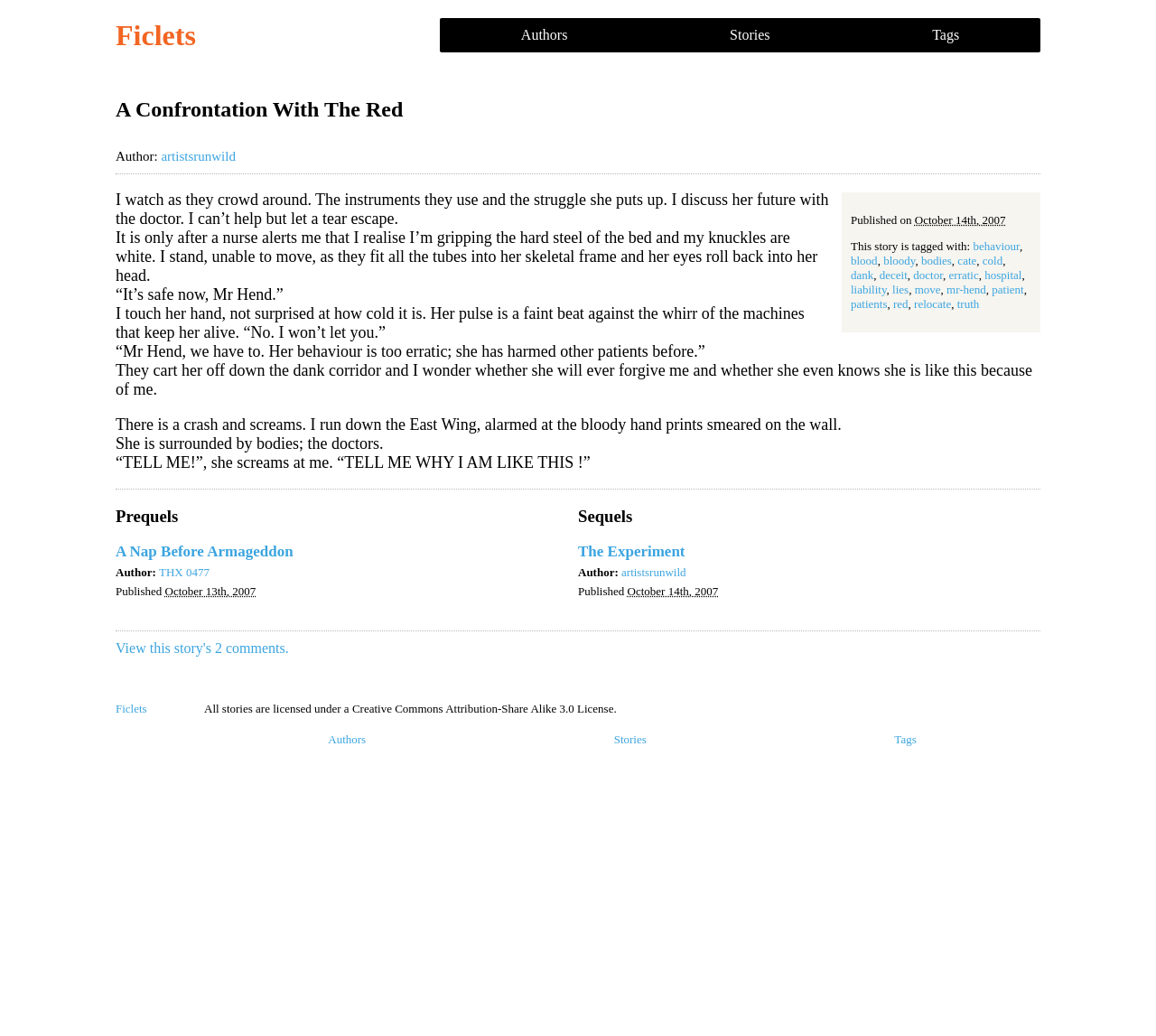What is the date of publication of the story?
Refer to the screenshot and respond with a concise word or phrase.

October 14th, 2007